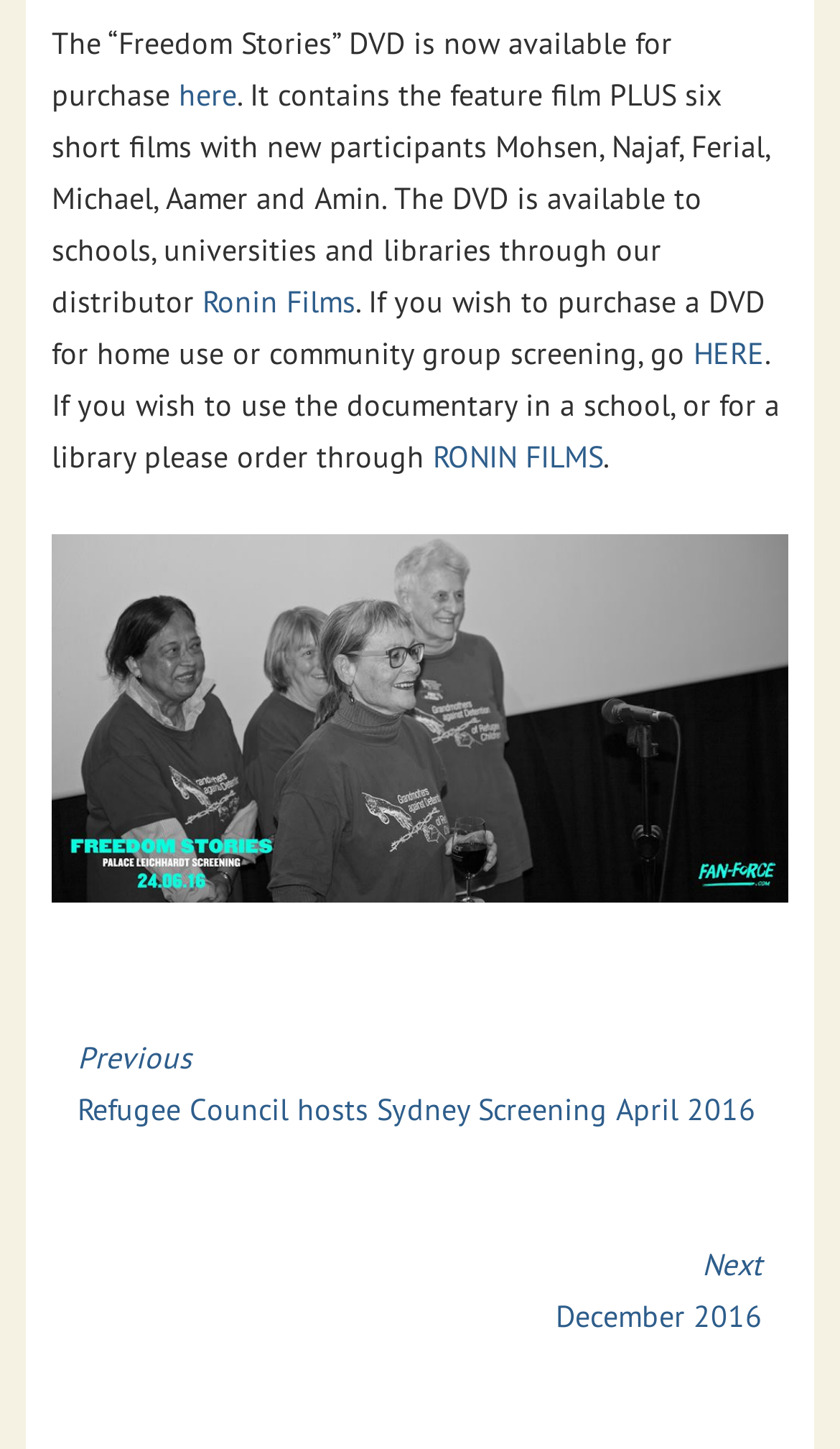Answer the question with a brief word or phrase:
What is the purpose of the image on the webpage?

Unknown